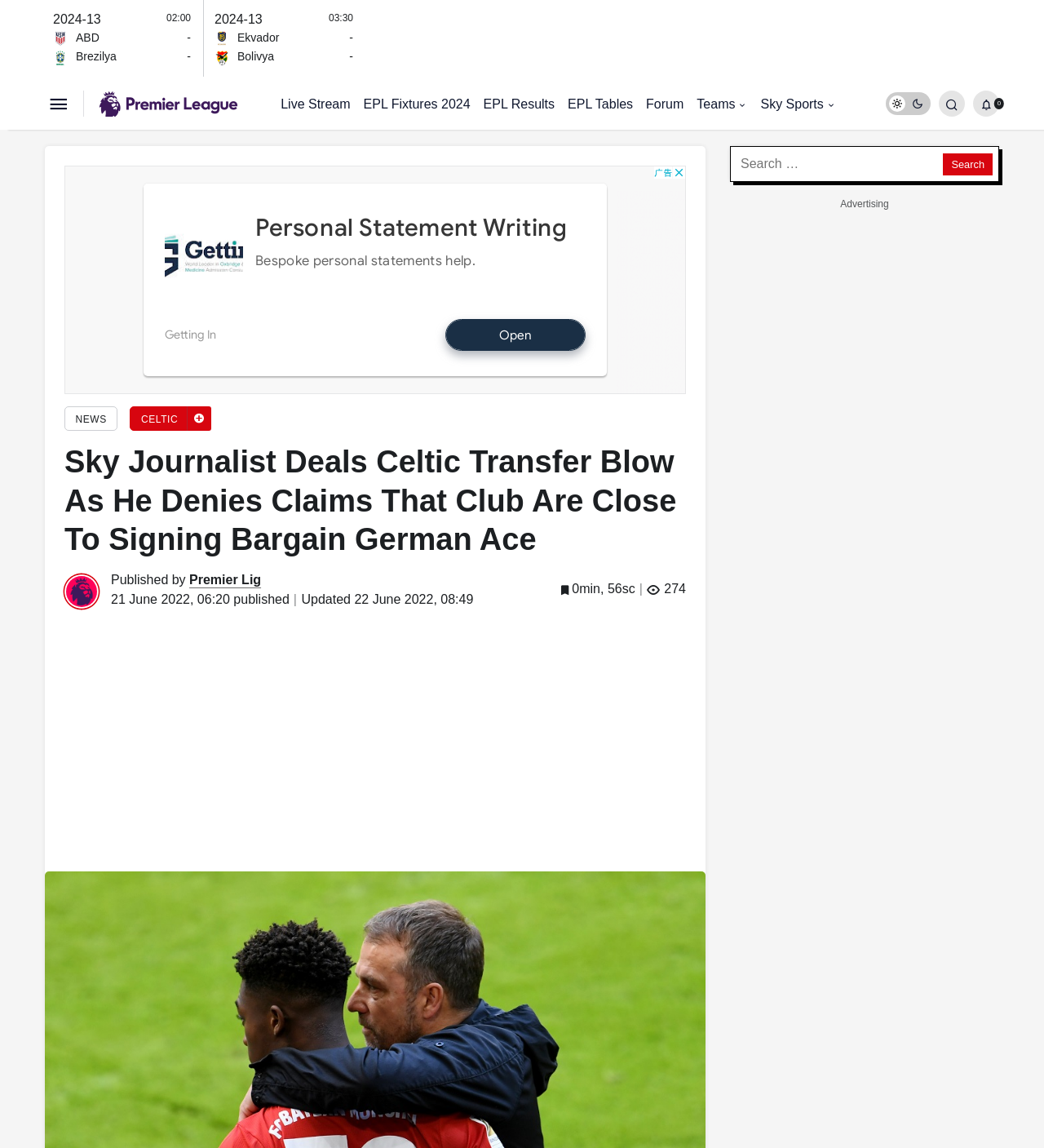What is the position of the 'Live Stream' link?
Refer to the screenshot and deliver a thorough answer to the question presented.

I analyzed the bounding box coordinates of the 'Live Stream' link and compared them with the coordinates of the 'EPL Fixtures 2024' link. Since the y1 and y2 values of the 'Live Stream' link are smaller, it appears above the 'EPL Fixtures 2024' link.